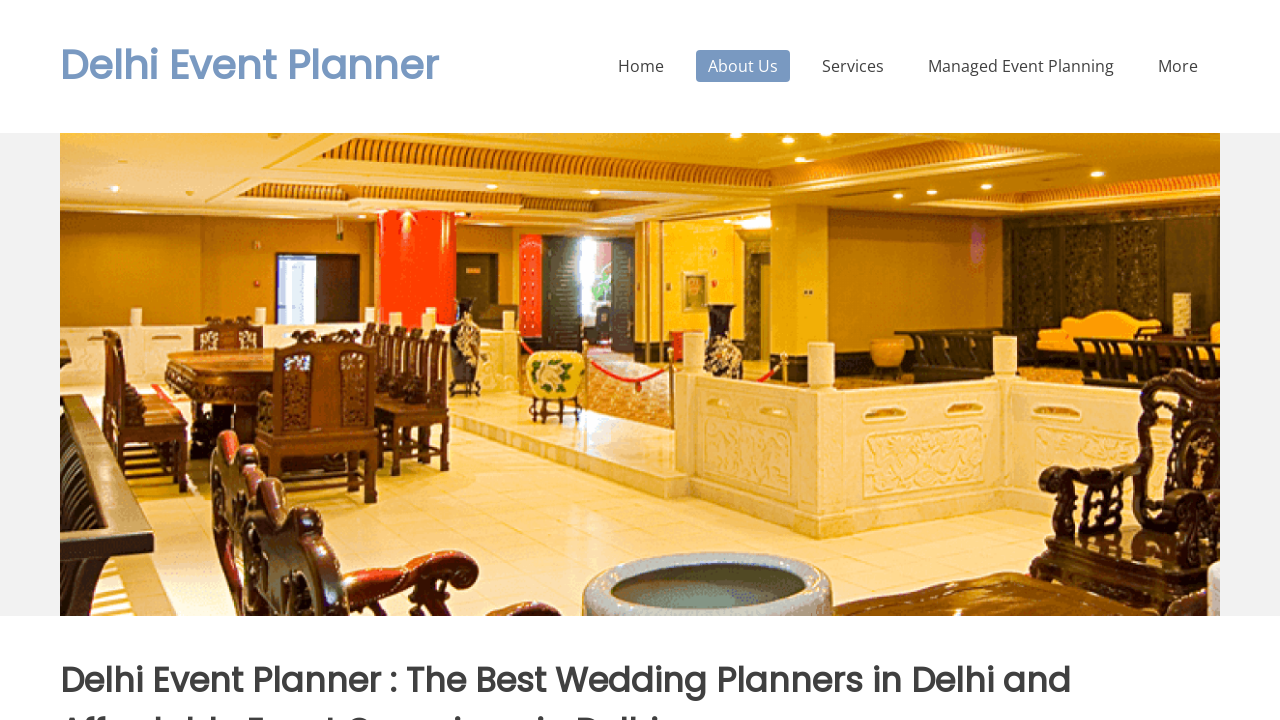Identify the coordinates of the bounding box for the element described below: "About Us". Return the coordinates as four float numbers between 0 and 1: [left, top, right, bottom].

[0.536, 0.017, 0.625, 0.167]